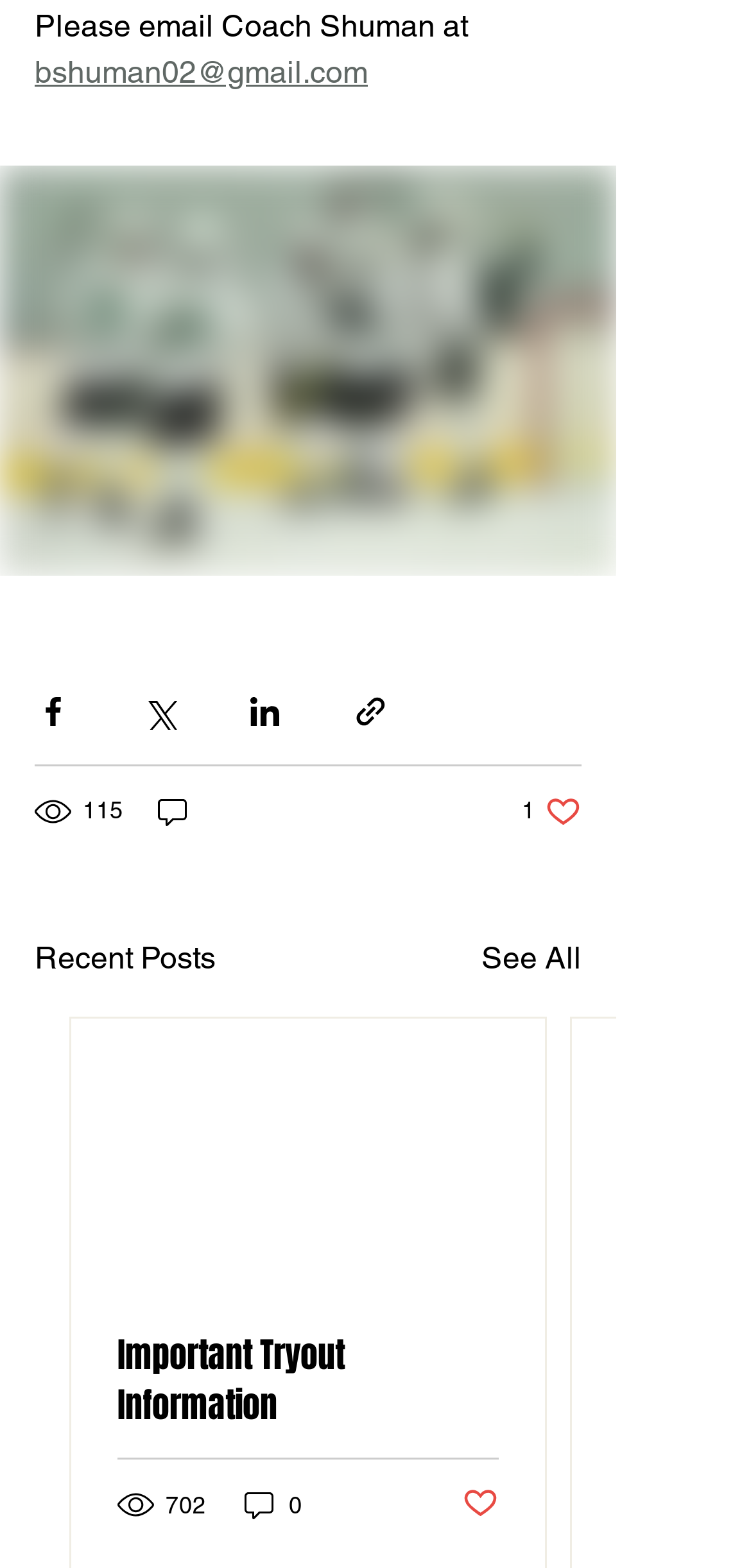Identify and provide the bounding box for the element described by: "451".

[0.823, 0.949, 0.946, 0.972]